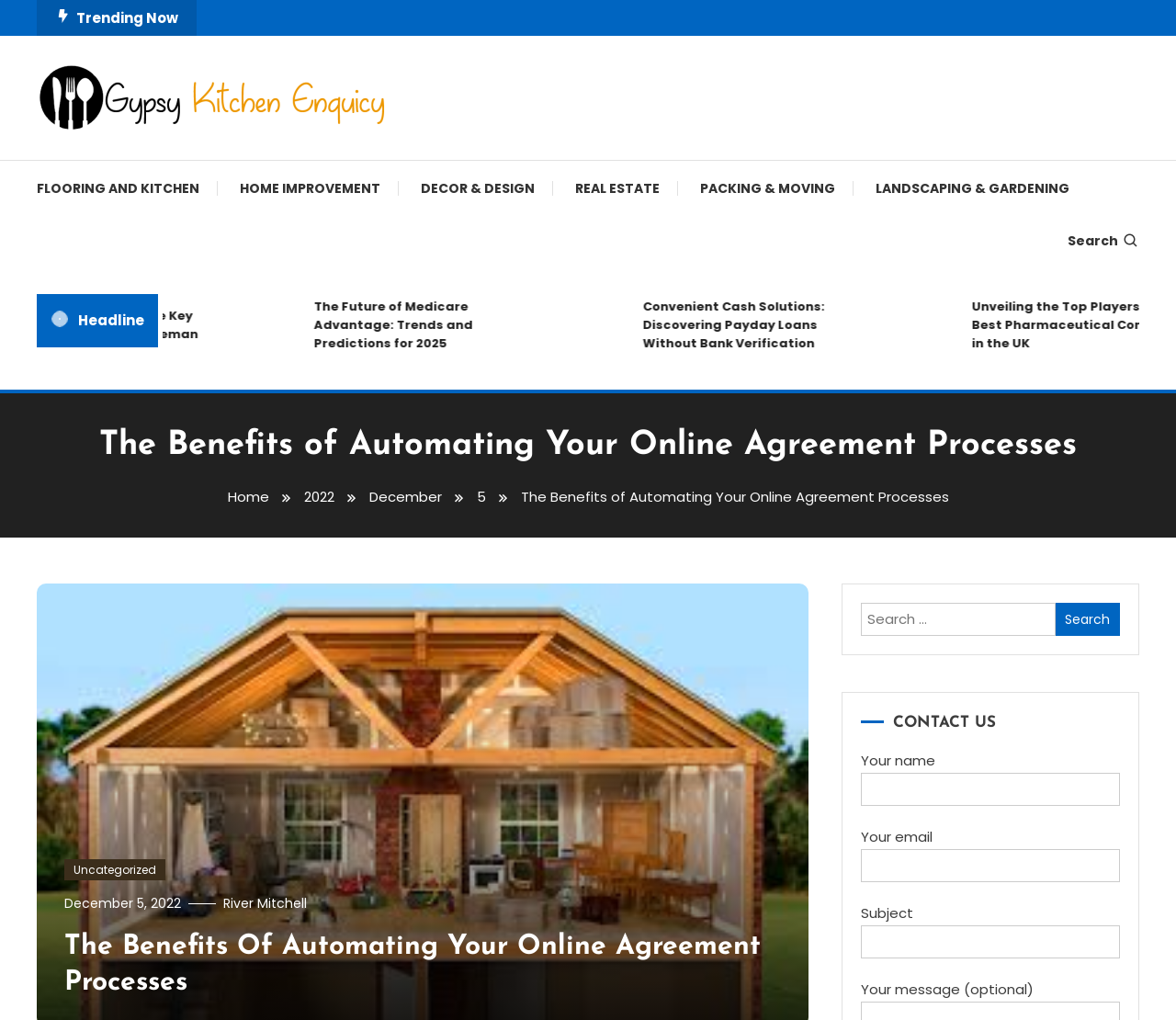Please specify the coordinates of the bounding box for the element that should be clicked to carry out this instruction: "Read the article about the future of Medicare Advantage". The coordinates must be four float numbers between 0 and 1, formatted as [left, top, right, bottom].

[0.245, 0.292, 0.441, 0.346]